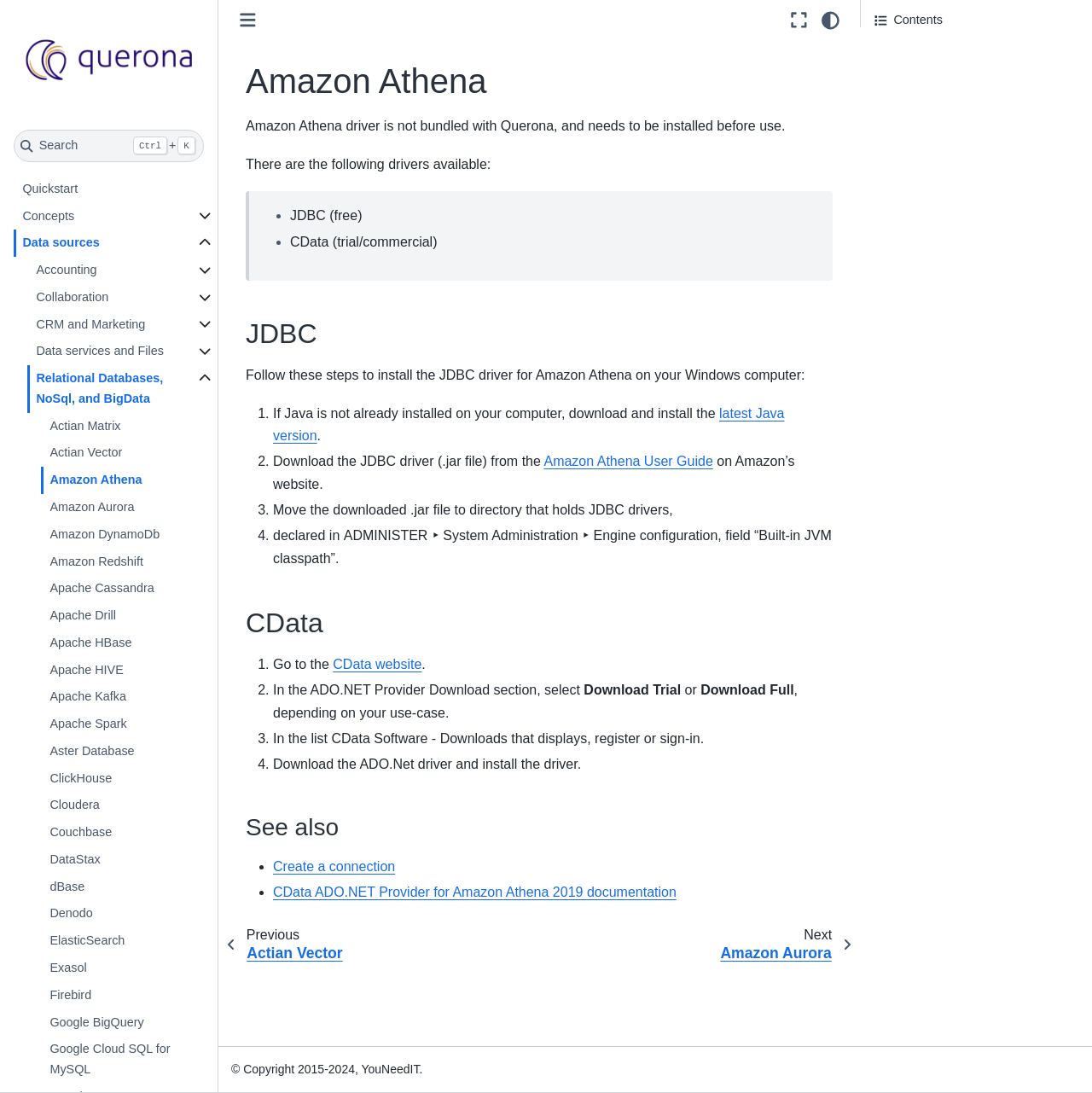Identify the bounding box coordinates of the region that should be clicked to execute the following instruction: "Go to 'Quickstart'".

[0.012, 0.161, 0.199, 0.185]